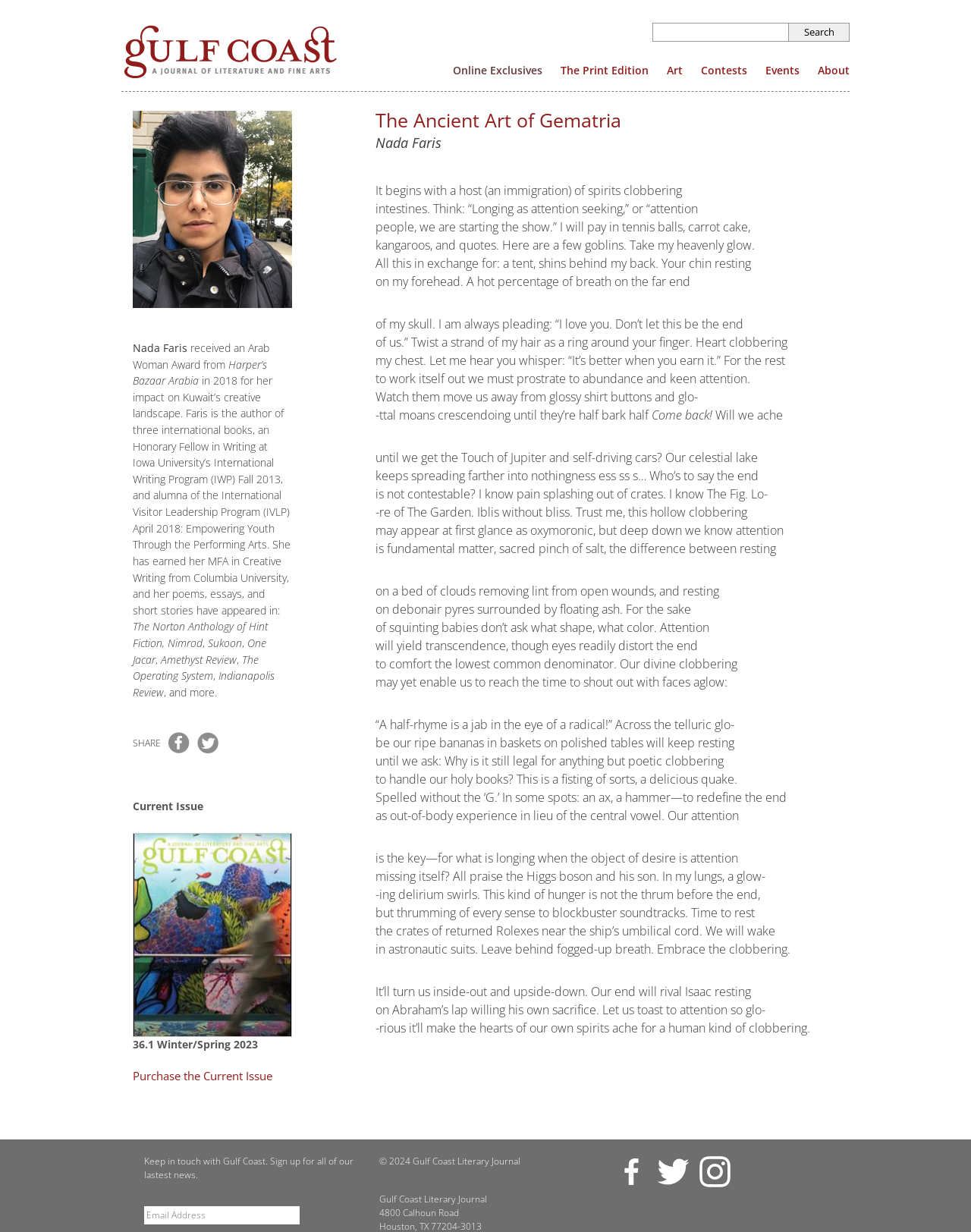Find and provide the bounding box coordinates for the UI element described here: "Share on Twitter". The coordinates should be given as four float numbers between 0 and 1: [left, top, right, bottom].

[0.203, 0.594, 0.225, 0.612]